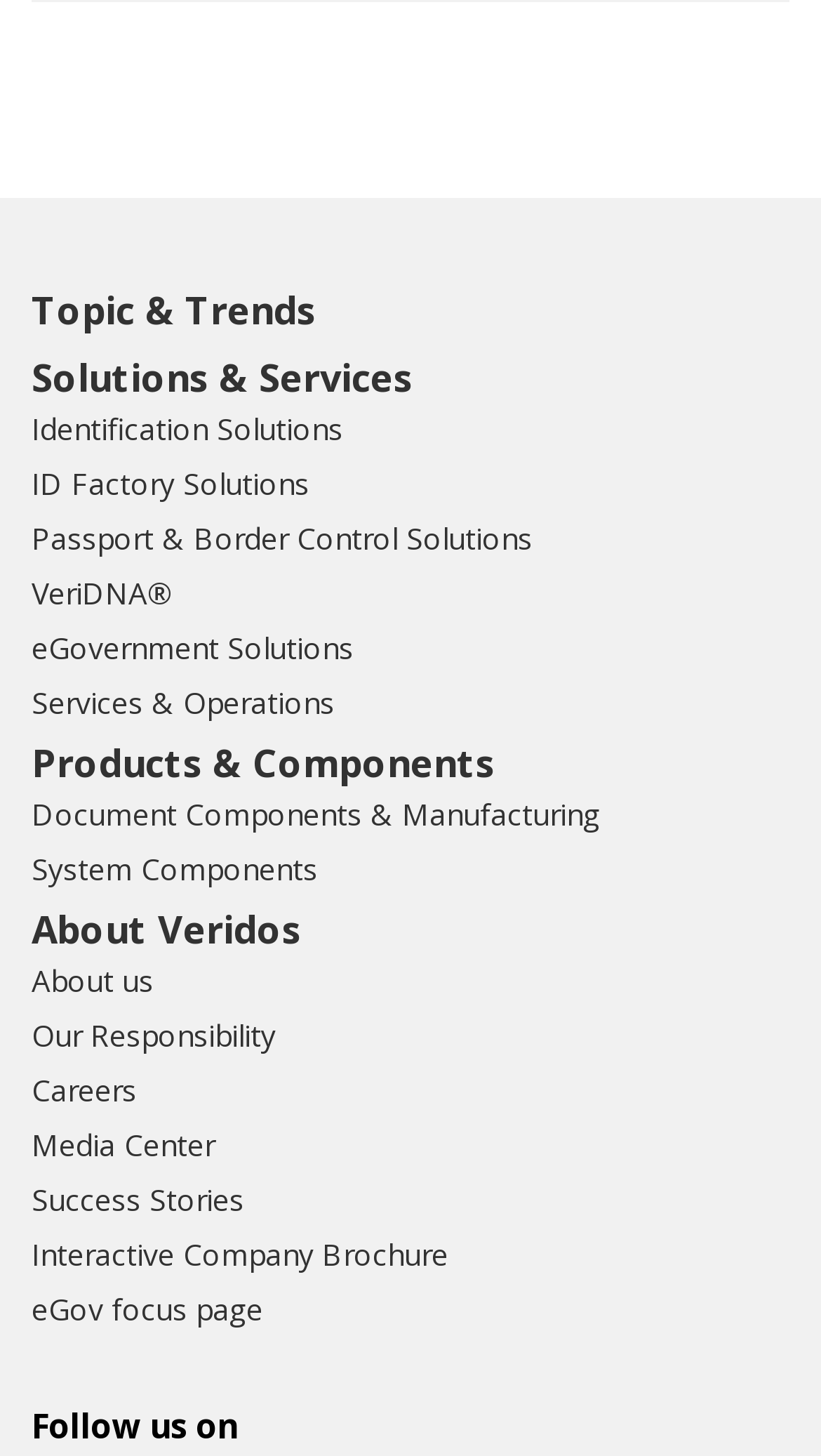Using the information shown in the image, answer the question with as much detail as possible: What is the last link listed at the bottom of the webpage?

The last link listed at the bottom of the webpage is 'eGov focus page' which is a link element with a popup menu located at [0.038, 0.885, 0.321, 0.912].